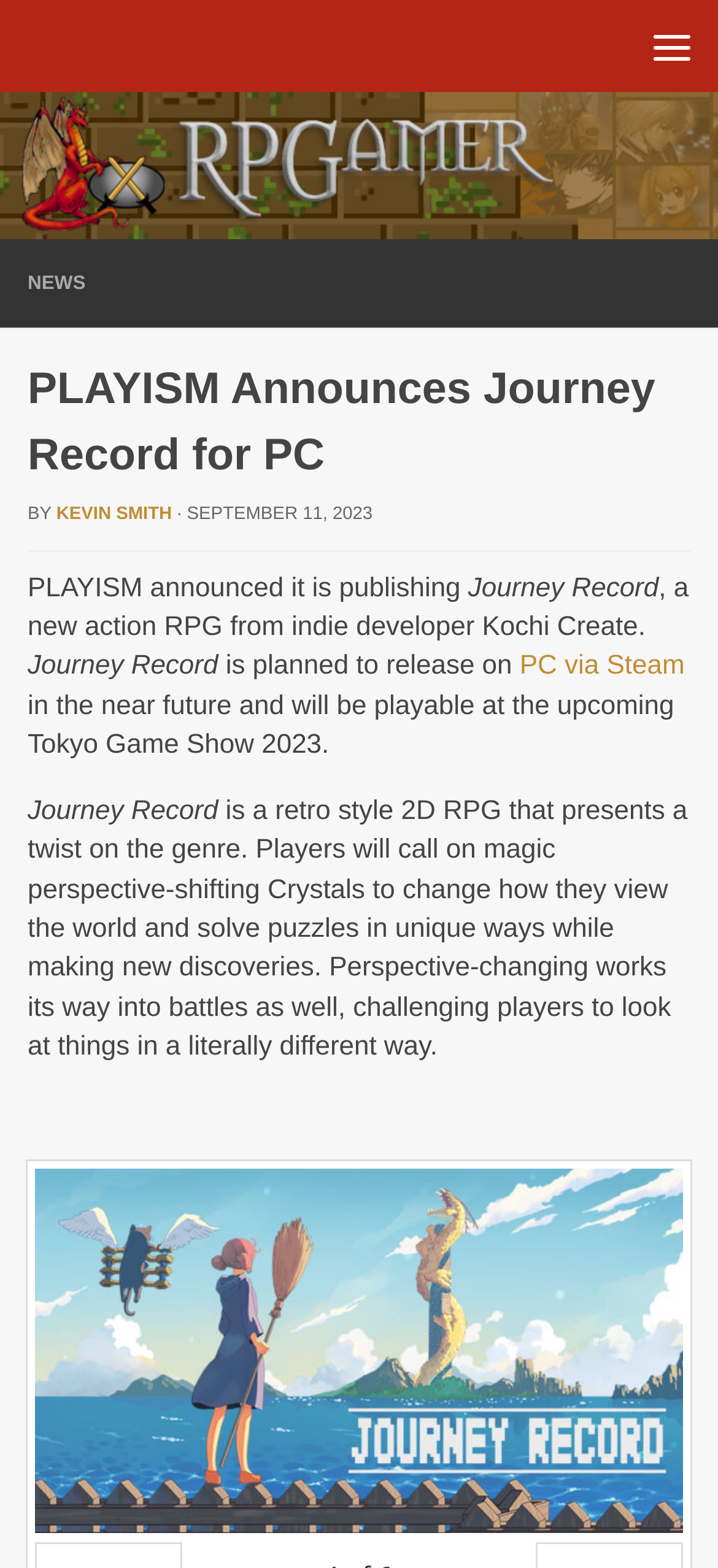Refer to the image and answer the question with as much detail as possible: What event will Journey Record be playable at?

I found the answer by reading the text content of the webpage, specifically the sentence 'Journey Record will be playable at the upcoming Tokyo Game Show 2023.'